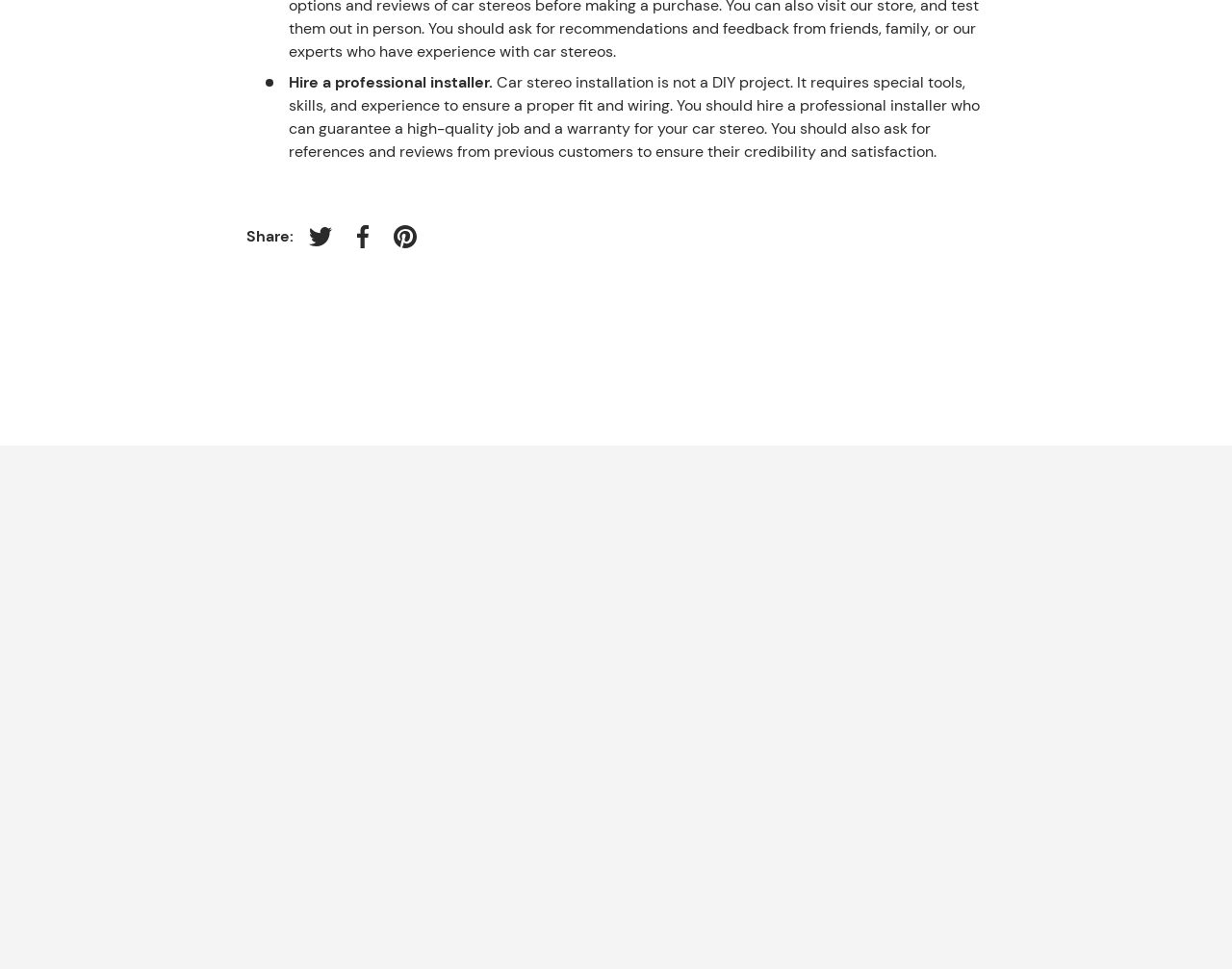Please mark the bounding box coordinates of the area that should be clicked to carry out the instruction: "Pin on Pinterest".

[0.312, 0.222, 0.346, 0.266]